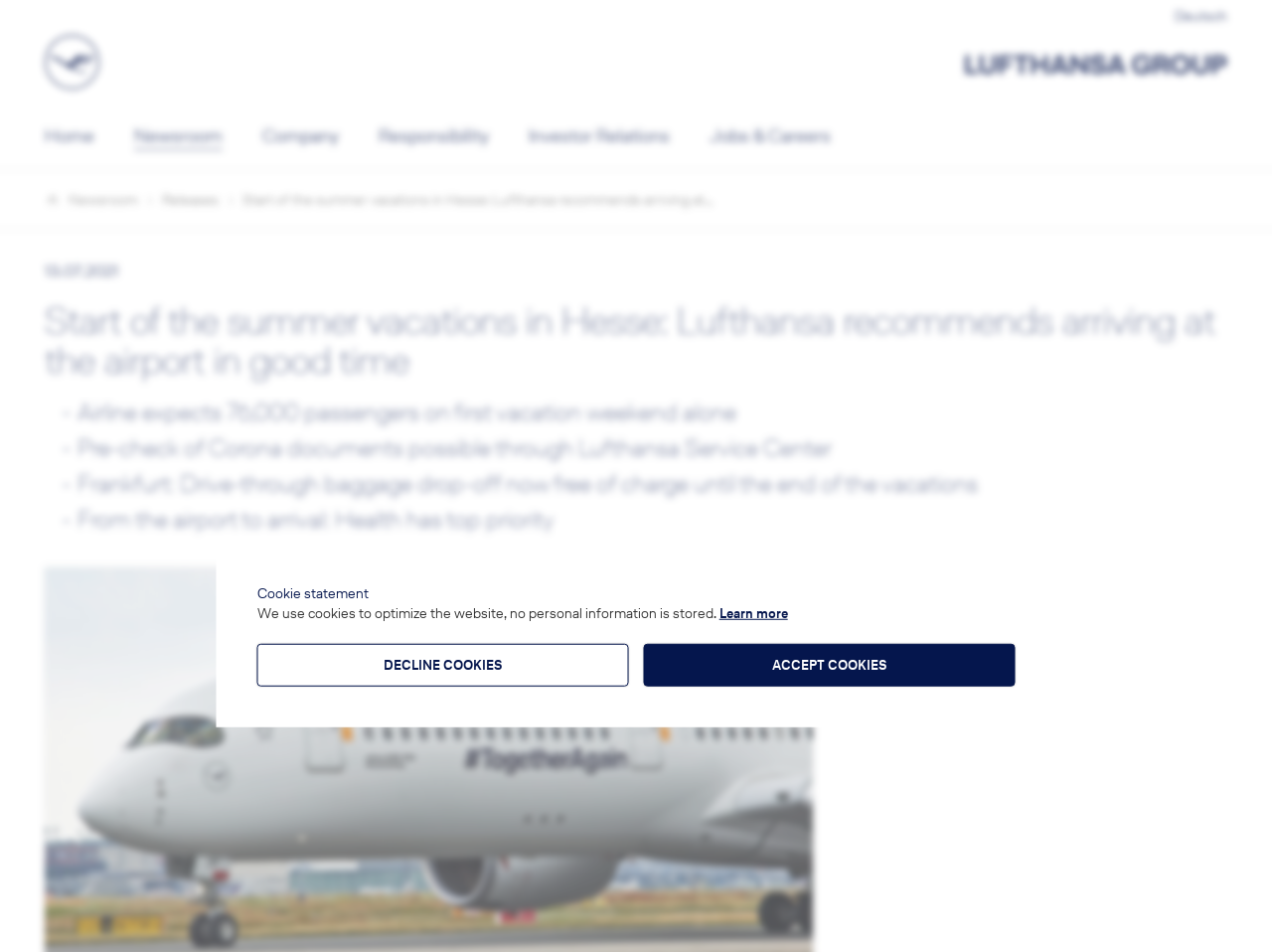Where is the drive-through baggage drop-off available?
Refer to the image and provide a thorough answer to the question.

The answer can be found in the StaticText element with the text 'Frankfurt: Drive-through baggage drop-off now free of charge until the end of the vacations' which is located at the coordinates [0.061, 0.491, 0.769, 0.525]. This text is part of the main content of the webpage and provides information about the location of the drive-through baggage drop-off.